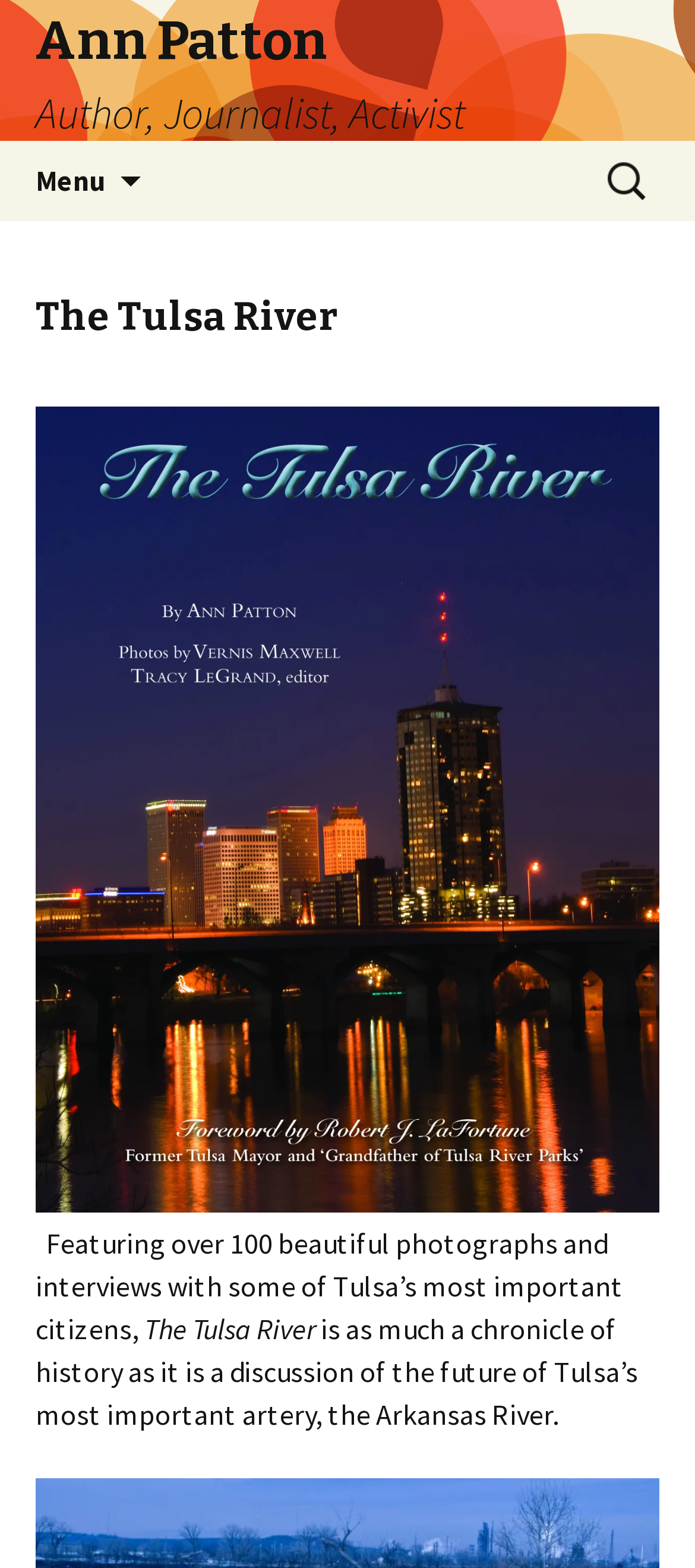Find the bounding box coordinates for the element described here: "Ann Patton Author, Journalist, Activist".

[0.0, 0.0, 1.0, 0.09]